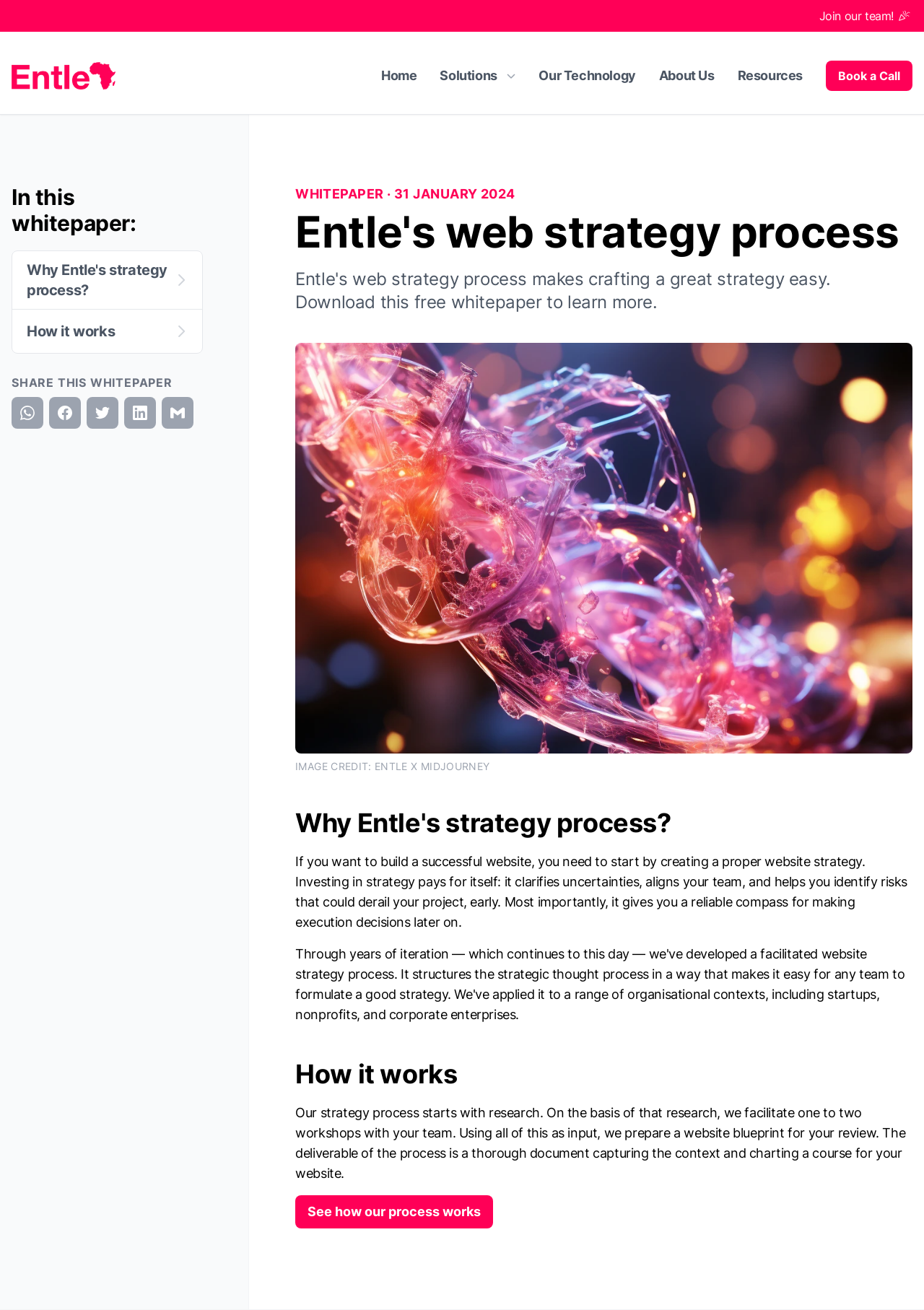Identify the main title of the webpage and generate its text content.

Entle's web strategy process